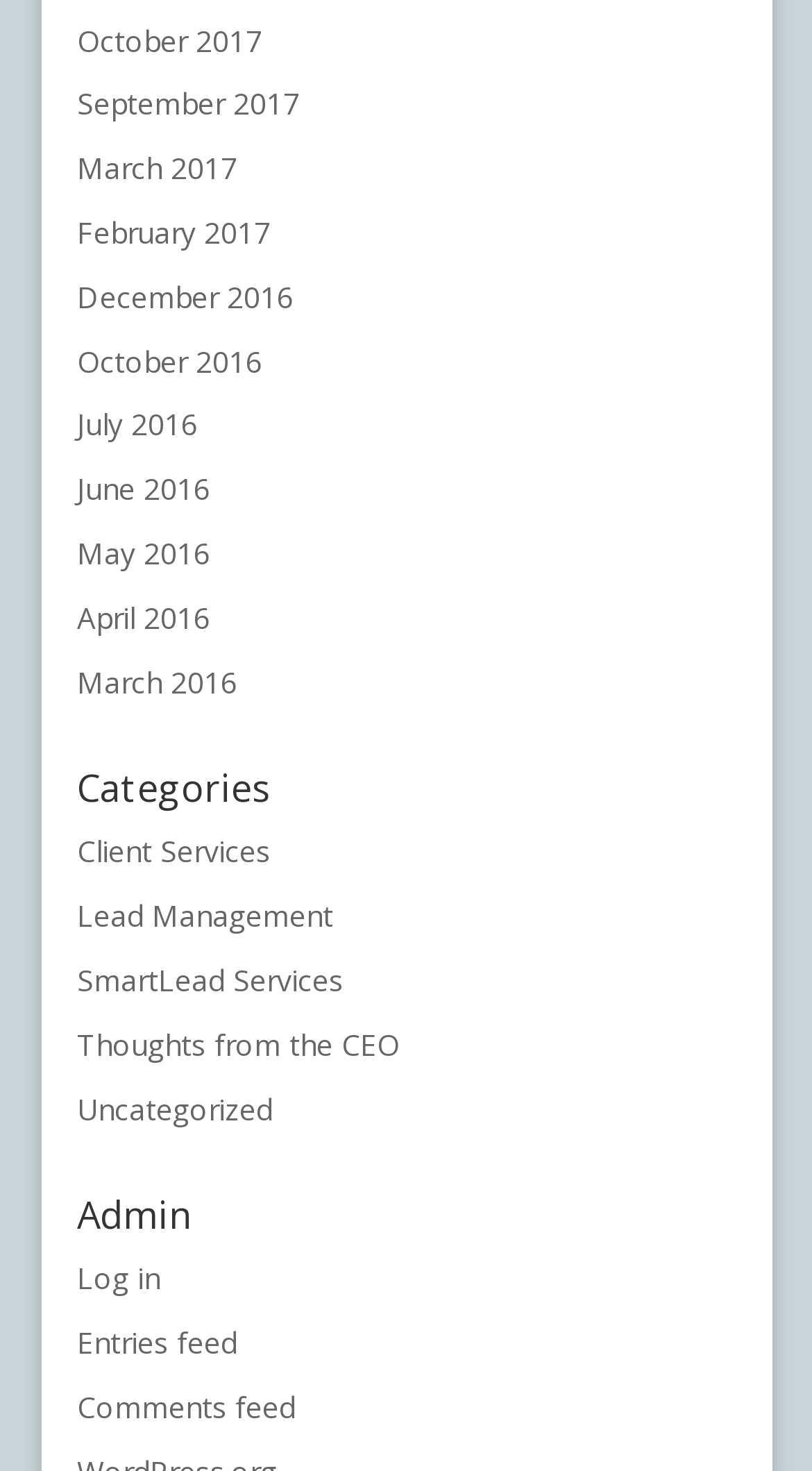Reply to the question with a single word or phrase:
How many links are under the 'Admin' heading?

3